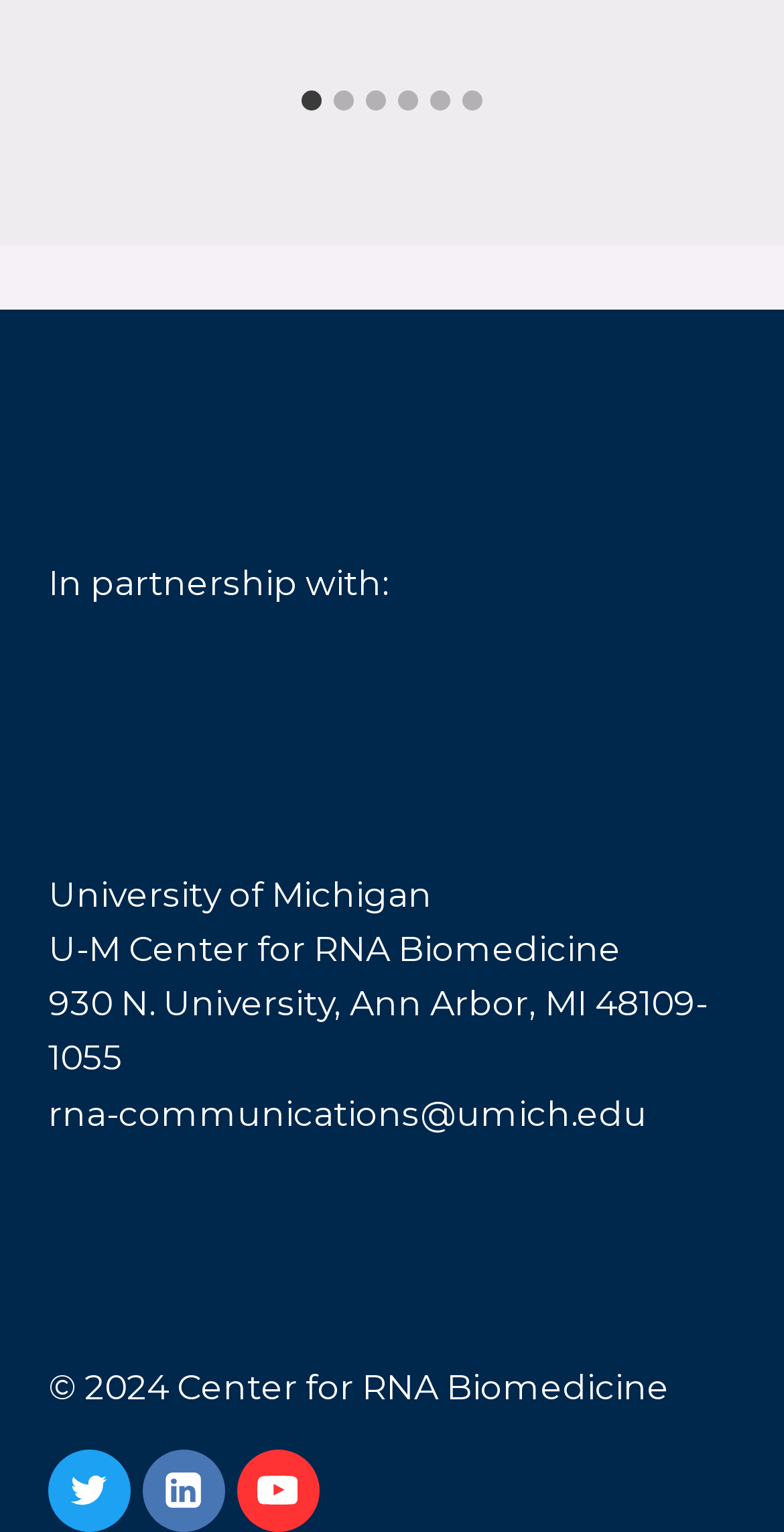Provide a one-word or brief phrase answer to the question:
What is the address of the U-M Center for RNA Biomedicine?

930 N. University, Ann Arbor, MI 48109-1055